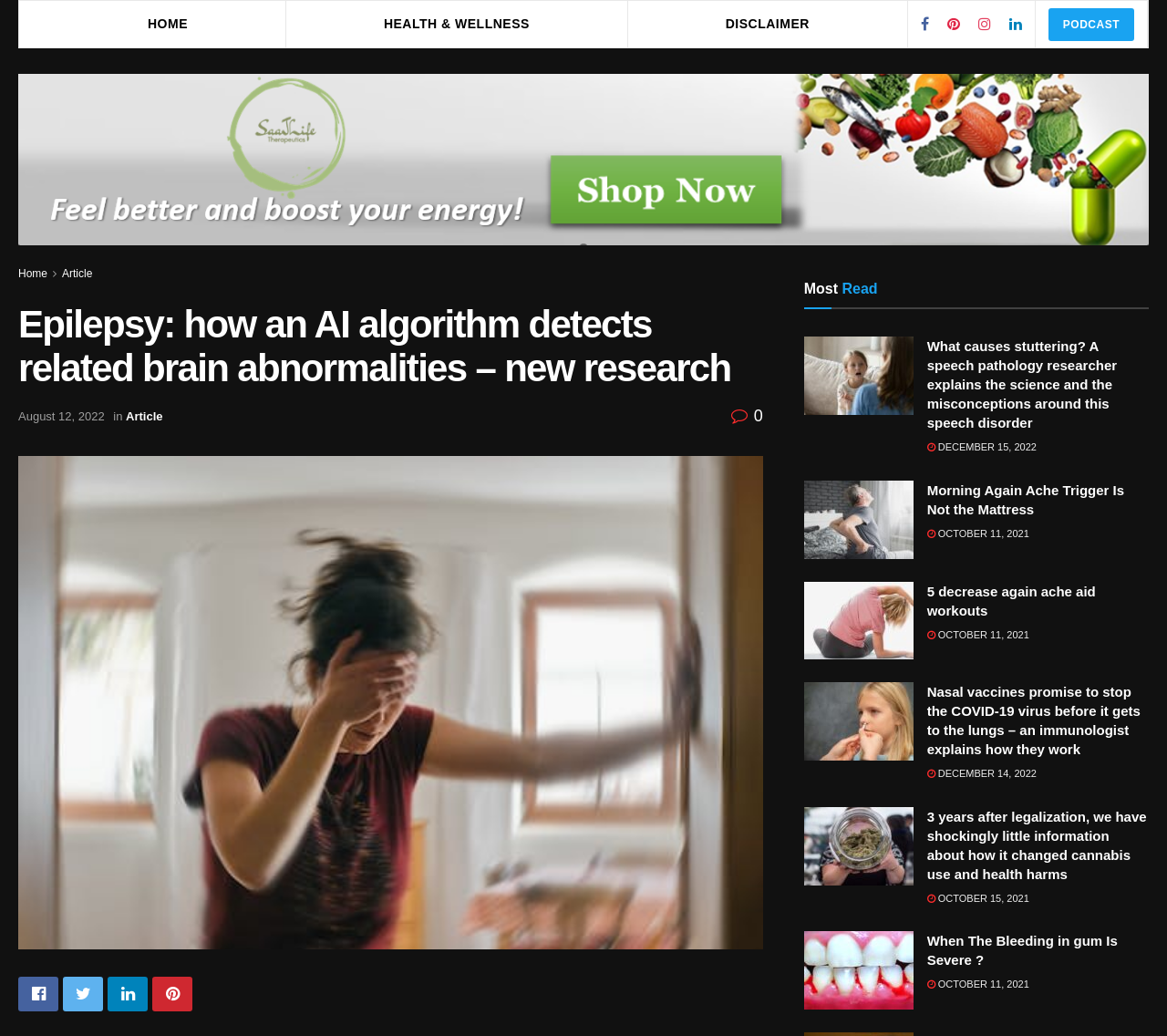Kindly determine the bounding box coordinates for the area that needs to be clicked to execute this instruction: "Click on the 'HOME' link".

[0.127, 0.011, 0.161, 0.035]